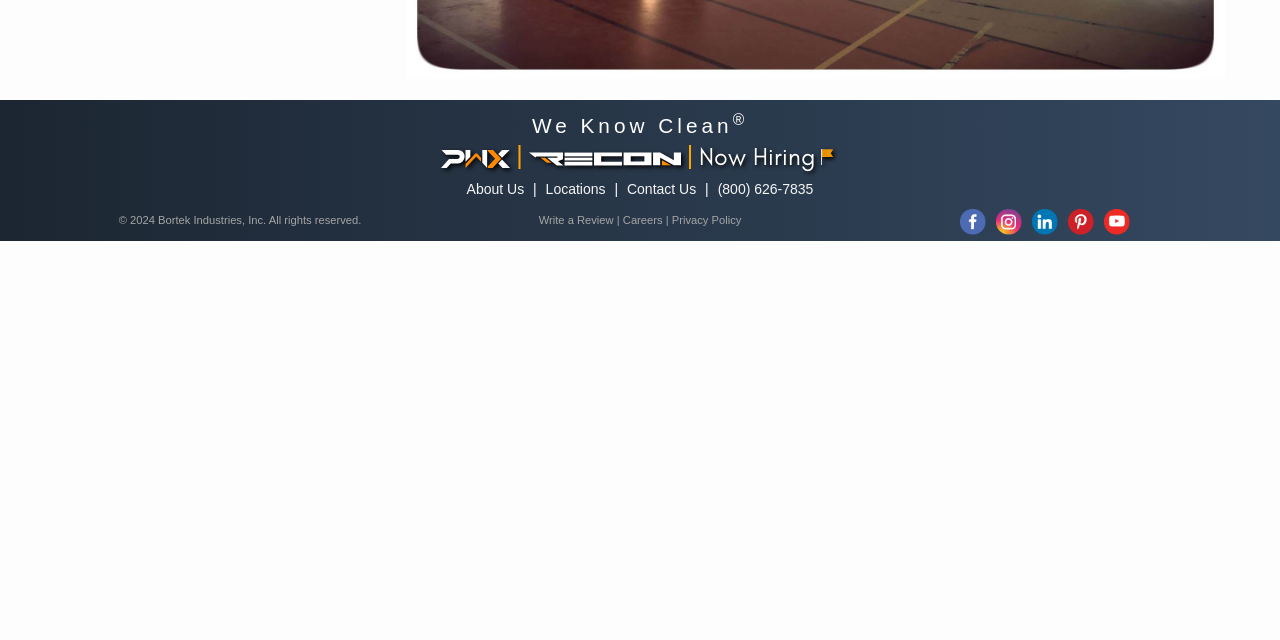Using the given description, provide the bounding box coordinates formatted as (top-left x, top-left y, bottom-right x, bottom-right y), with all values being floating point numbers between 0 and 1. Description: ABOUT

None